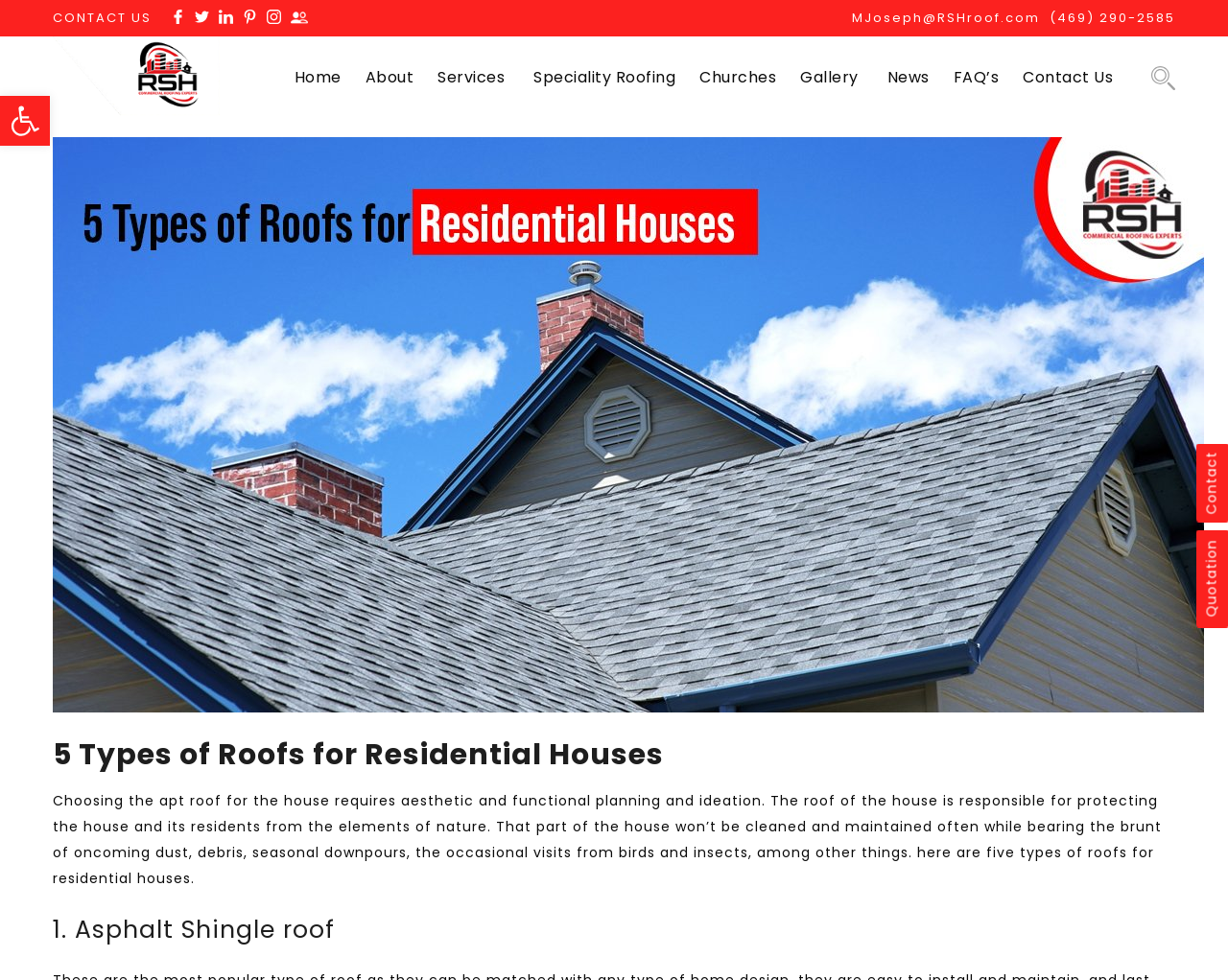Find the bounding box of the UI element described as: "Contact Us". The bounding box coordinates should be given as four float values between 0 and 1, i.e., [left, top, right, bottom].

[0.833, 0.068, 0.906, 0.09]